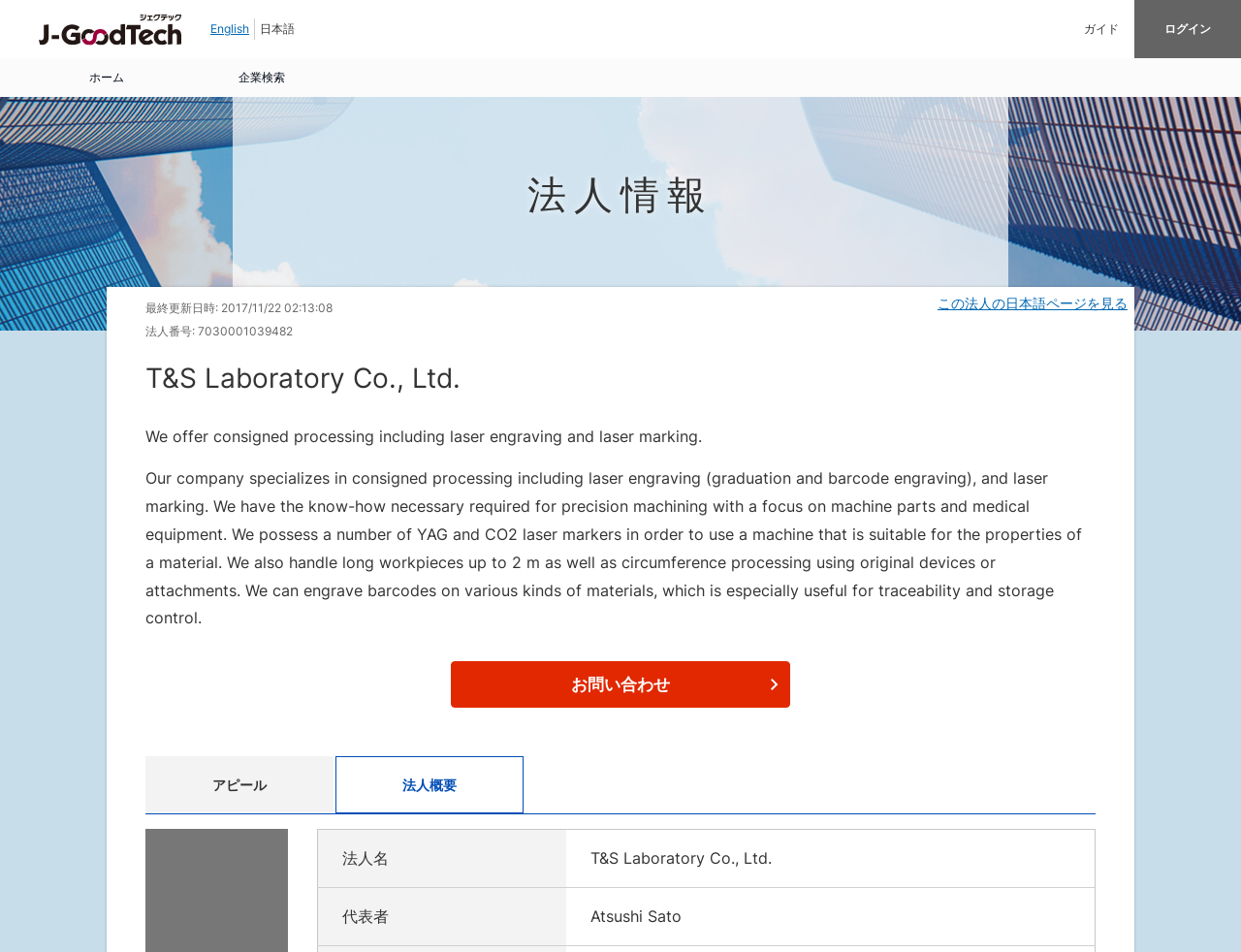Deliver a detailed narrative of the webpage's visual and textual elements.

This webpage is about the company profile of T&S Laboratory Co., Ltd. At the top left corner, there is a logo image with a link to the homepage. Next to it, there are language options, including English and Japanese. On the top right corner, there are links to "ガイド" (Guide) and "ログイン" (Login).

Below the language options, there is a navigation menu with links to "ホーム" (Home), "企業検索" (Company Search), and others. The main content of the page is divided into sections. The first section is headed by "法人情報" (Company Information), which includes details such as the company's last update date and time, corporate number, and a link to view the company's Japanese page.

The next section is headed by the company name, T&S Laboratory Co., Ltd., and provides a brief introduction to the company's services, including consigned processing, laser engraving, and laser marking. Below this, there is a longer description of the company's capabilities and services, including precision machining and barcode engraving.

On the right side of the page, there is a button labeled "お問い合わせ" (Contact Us) with an image of an envelope. Below this, there are two links, "アピール" (Appeal) and "法人概要" (Company Profile), which seem to be related to the company's profile.

At the bottom of the page, there is a table with two rows, providing information about the company, including its name and representative's name.